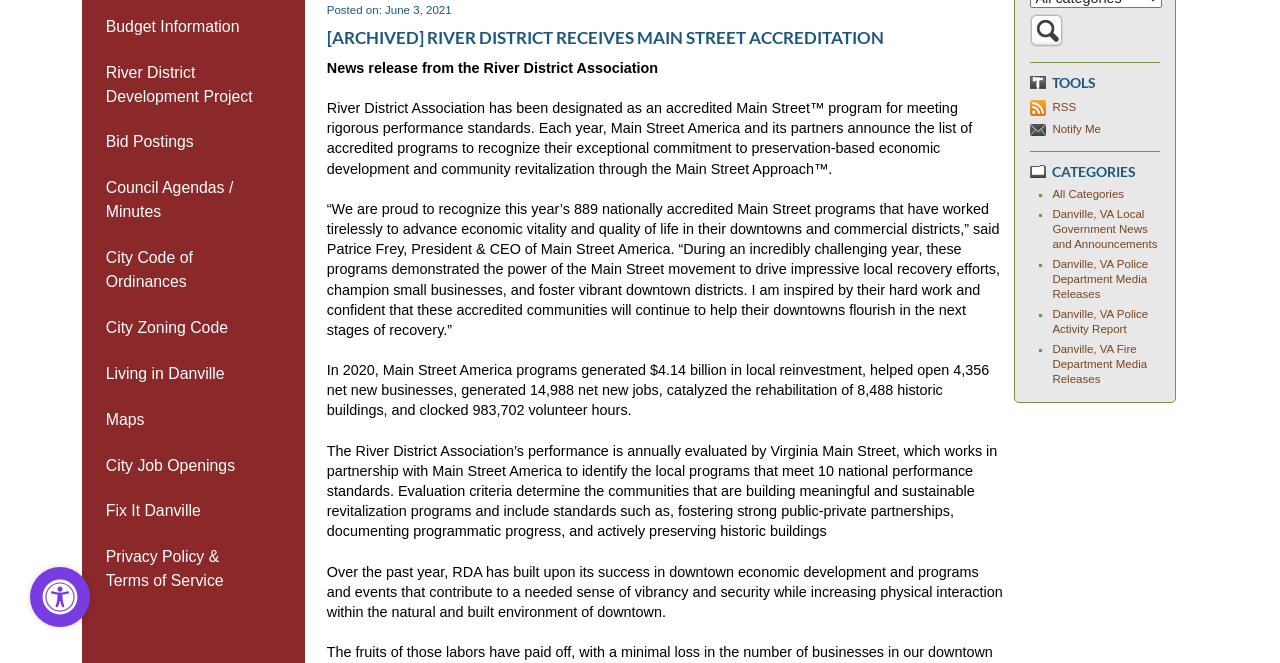Specify the bounding box coordinates (top-left x, top-left y, bottom-right x, bottom-right y) of the UI element in the screenshot that matches this description: Danville, VA Police Activity Report

[0.822, 0.464, 0.897, 0.505]